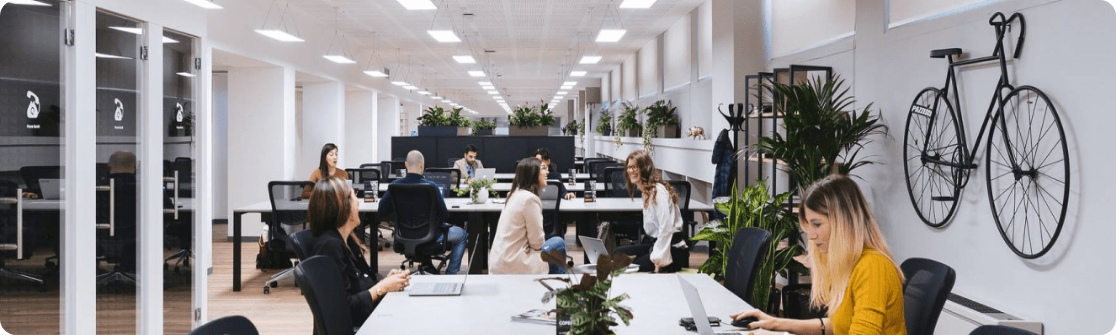Please give a one-word or short phrase response to the following question: 
What is the decoration on the wall?

A stylish bike